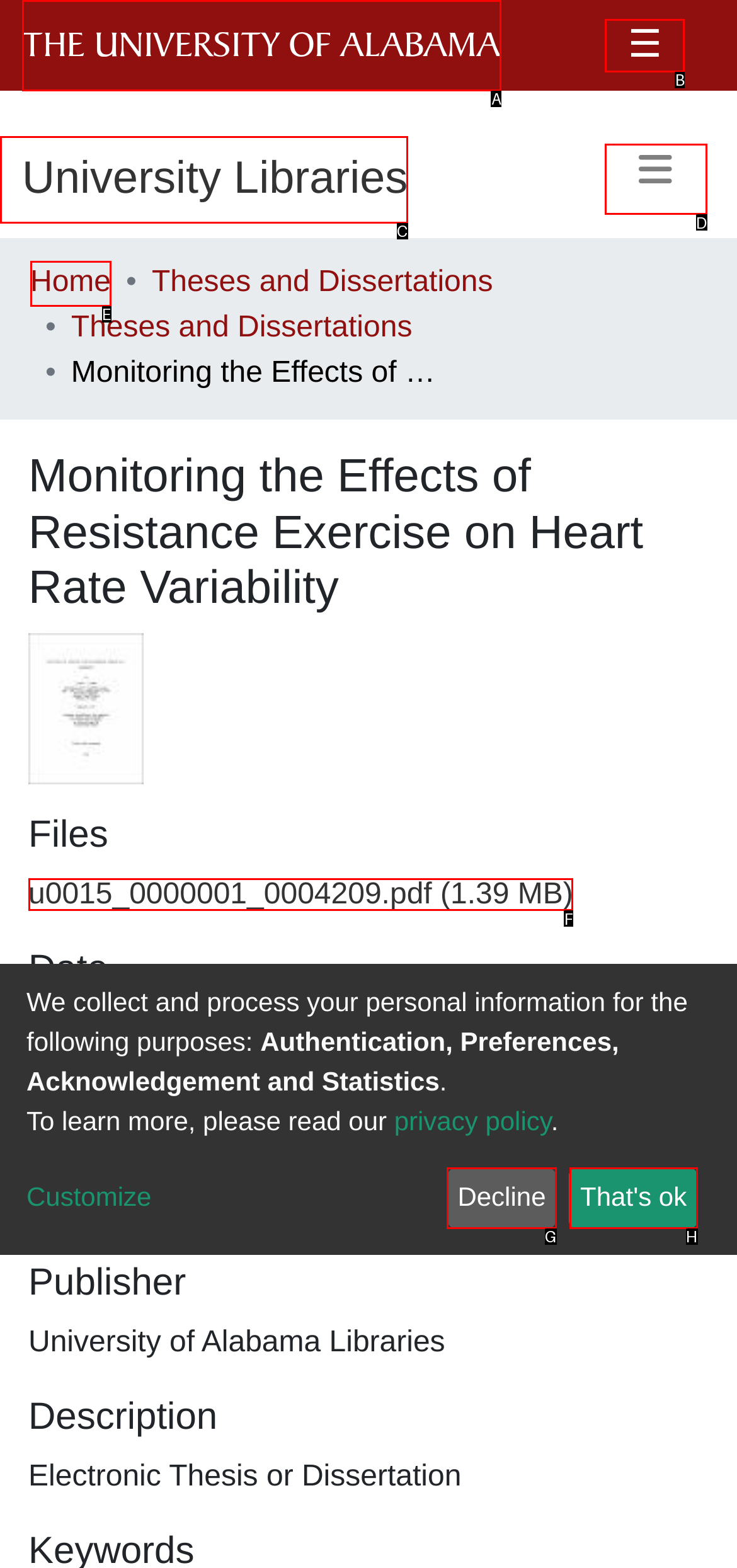Identify the correct UI element to click for this instruction: Toggle navigation
Respond with the appropriate option's letter from the provided choices directly.

D